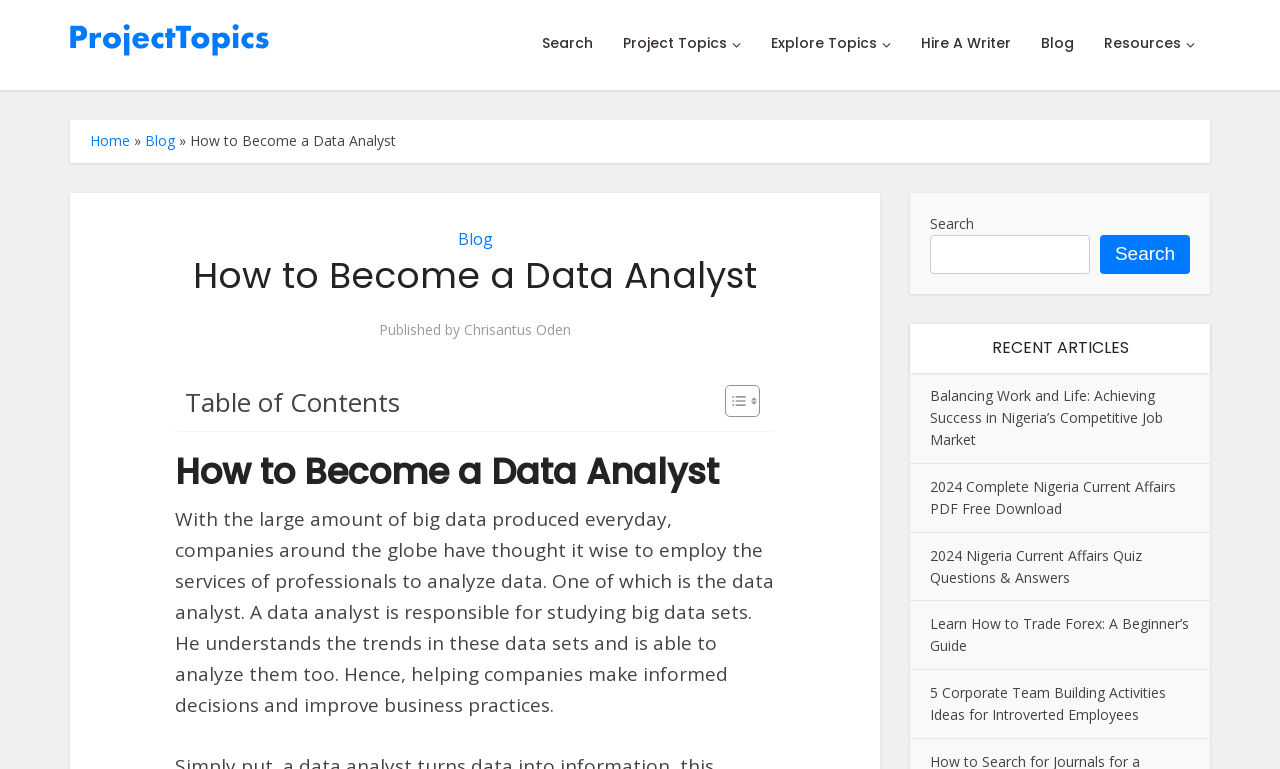Determine the bounding box coordinates of the clickable element to achieve the following action: 'Search for a topic'. Provide the coordinates as four float values between 0 and 1, formatted as [left, top, right, bottom].

[0.727, 0.305, 0.852, 0.356]